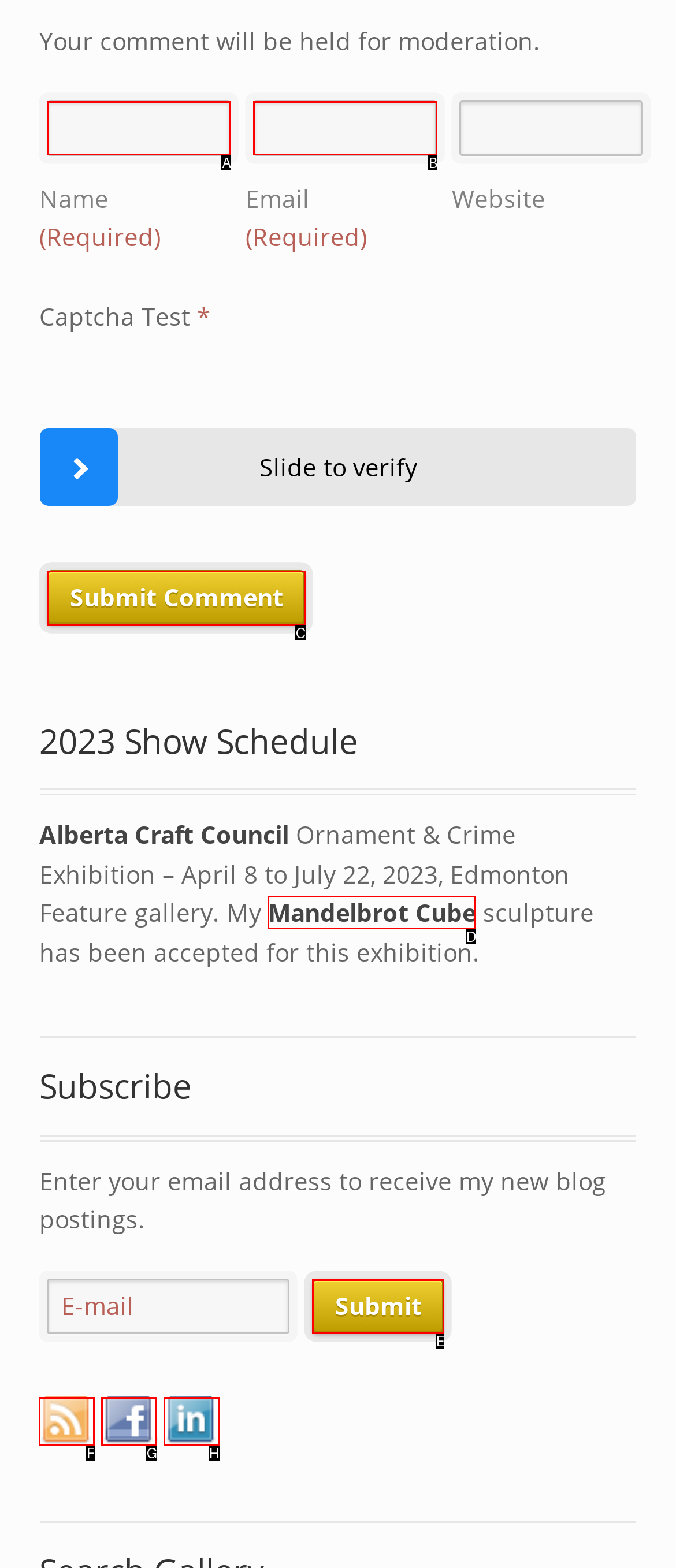Determine the letter of the UI element that you need to click to perform the task: Submit a comment.
Provide your answer with the appropriate option's letter.

C